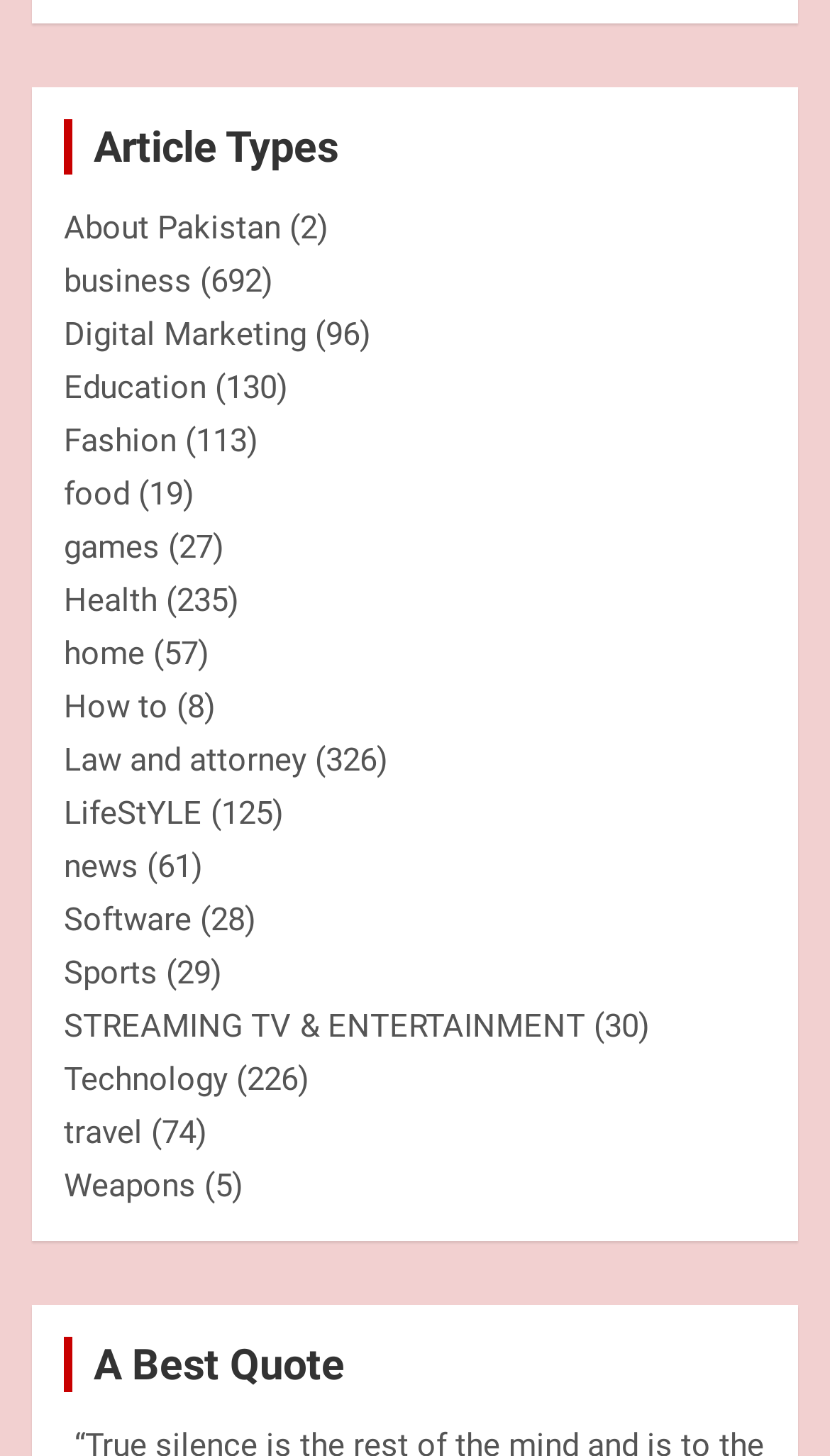Respond to the following query with just one word or a short phrase: 
Is there a category related to education?

Yes